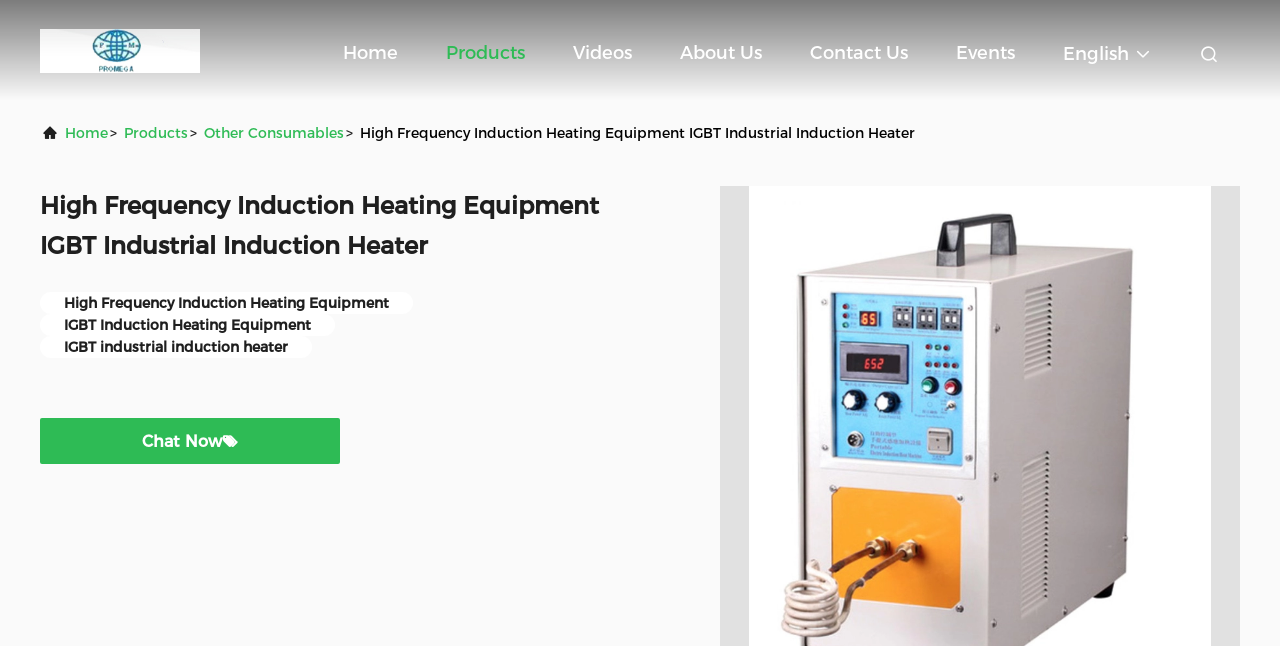Determine the bounding box coordinates of the clickable element to complete this instruction: "Chat with the company". Provide the coordinates in the format of four float numbers between 0 and 1, [left, top, right, bottom].

[0.111, 0.669, 0.173, 0.698]